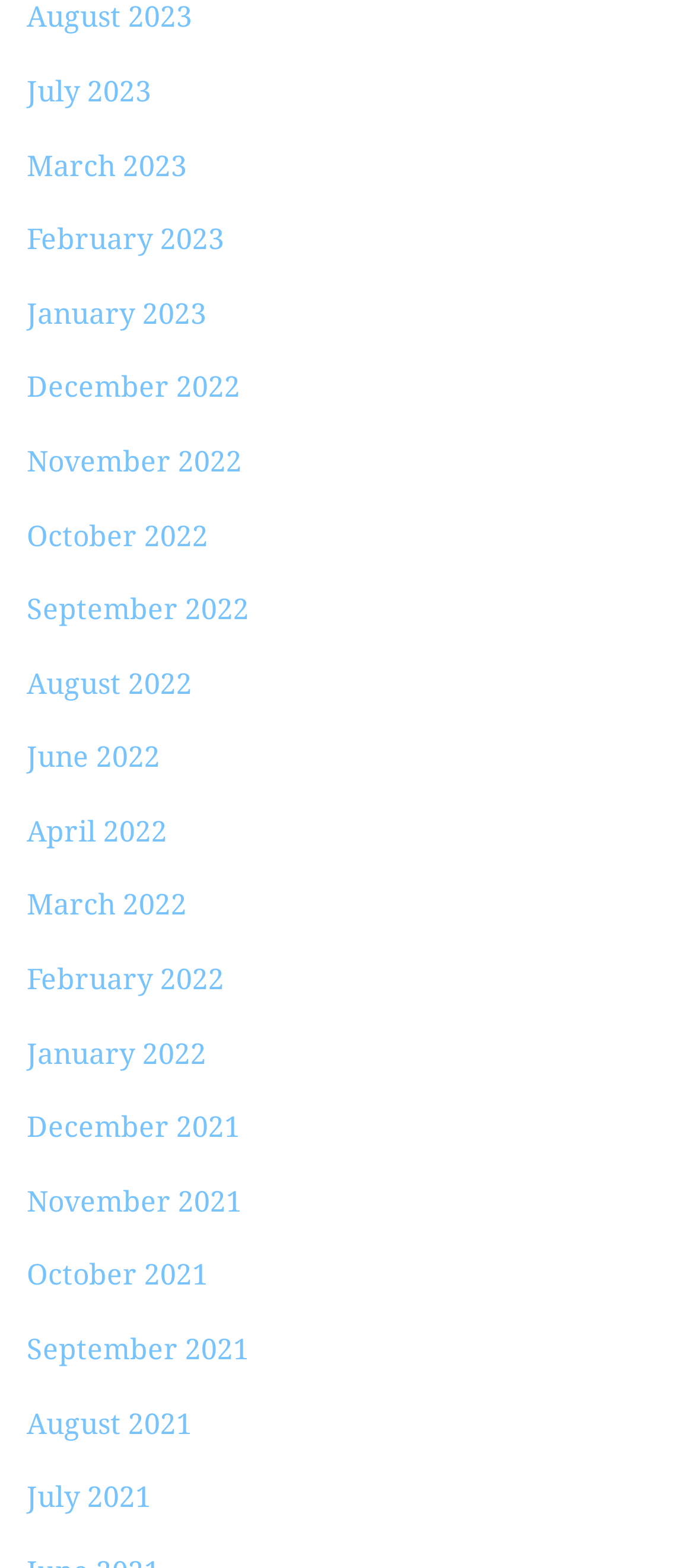Can you find the bounding box coordinates for the UI element given this description: "June 2022"? Provide the coordinates as four float numbers between 0 and 1: [left, top, right, bottom].

[0.038, 0.472, 0.231, 0.494]